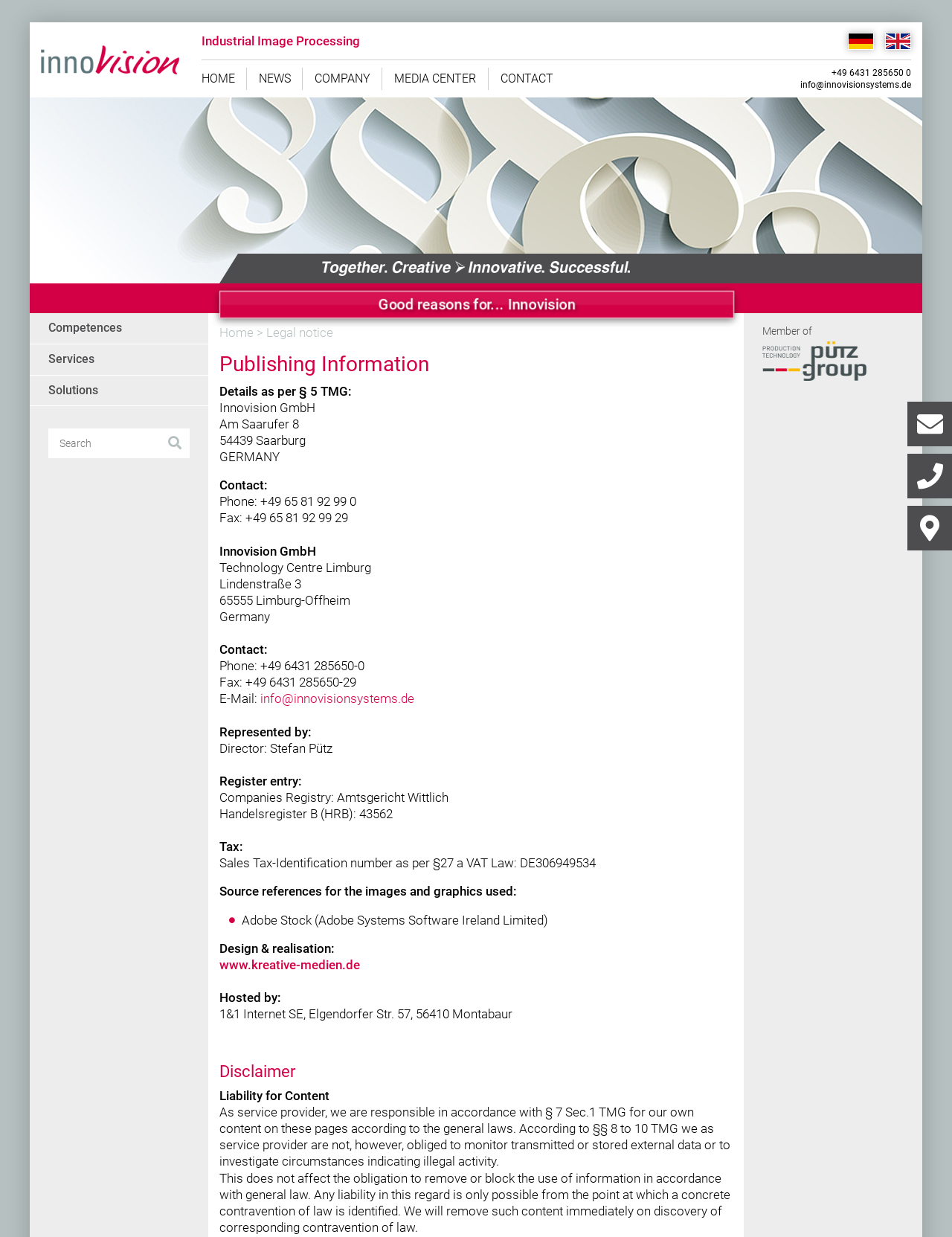Answer this question in one word or a short phrase: What is the name of the director?

Stefan Pütz